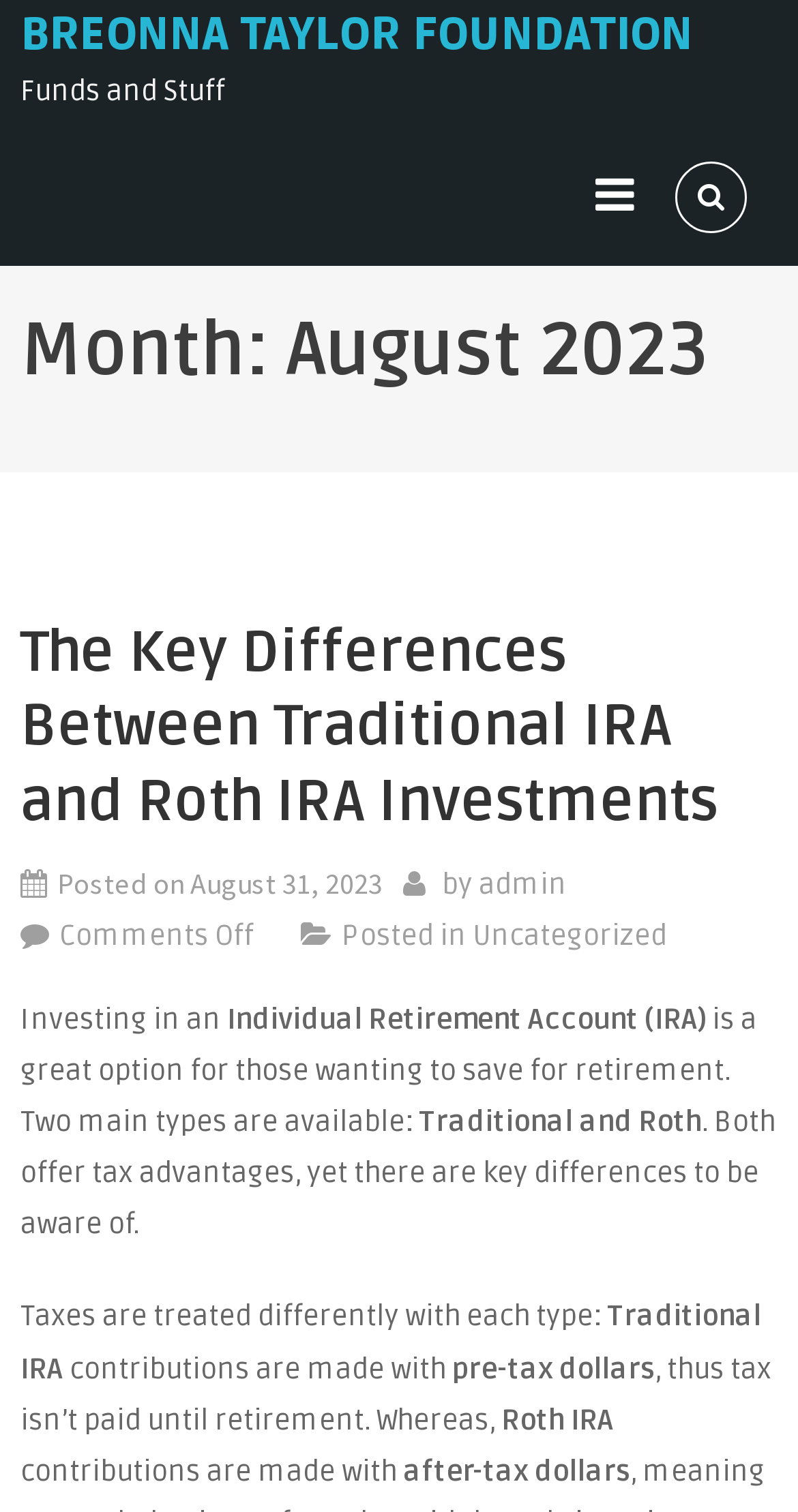Analyze the image and give a detailed response to the question:
What is the title of the latest article?

The title of the latest article can be found in the heading element with the text 'The Key Differences Between Traditional IRA and Roth IRA Investments' inside the header element with the text 'Month: August 2023'.